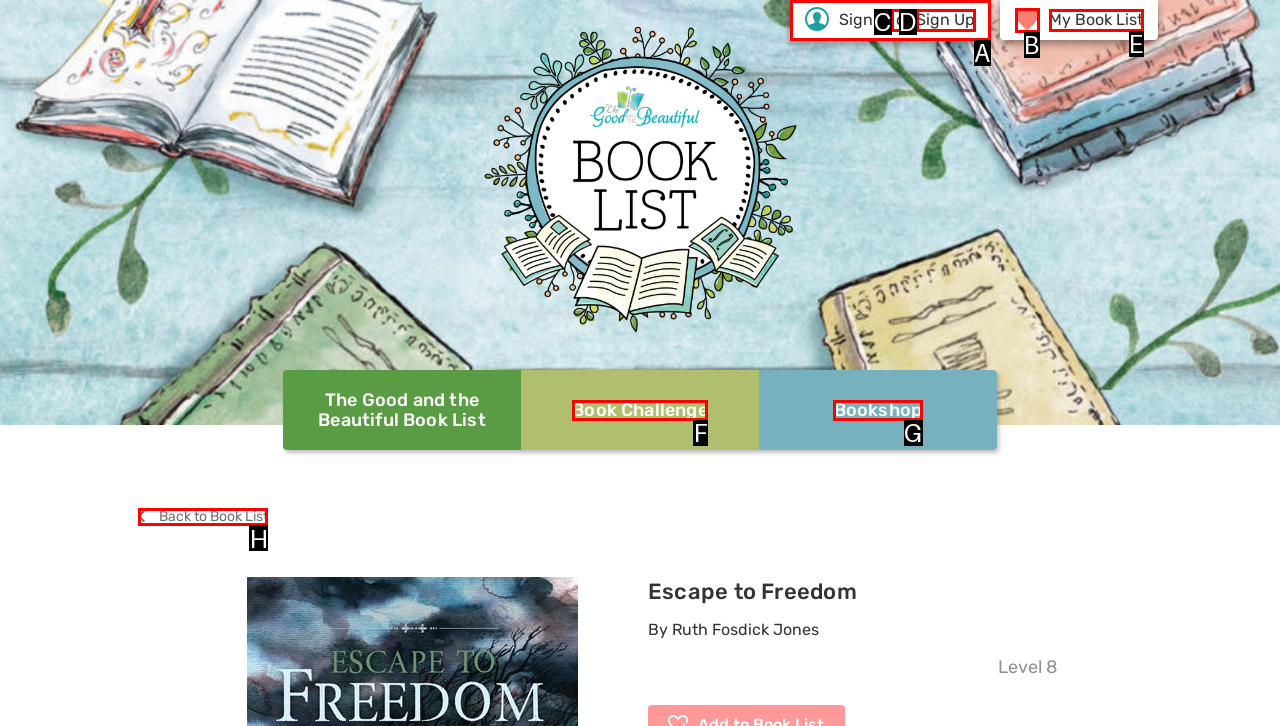Tell me which option I should click to complete the following task: Go back to 'Book List'
Answer with the option's letter from the given choices directly.

H